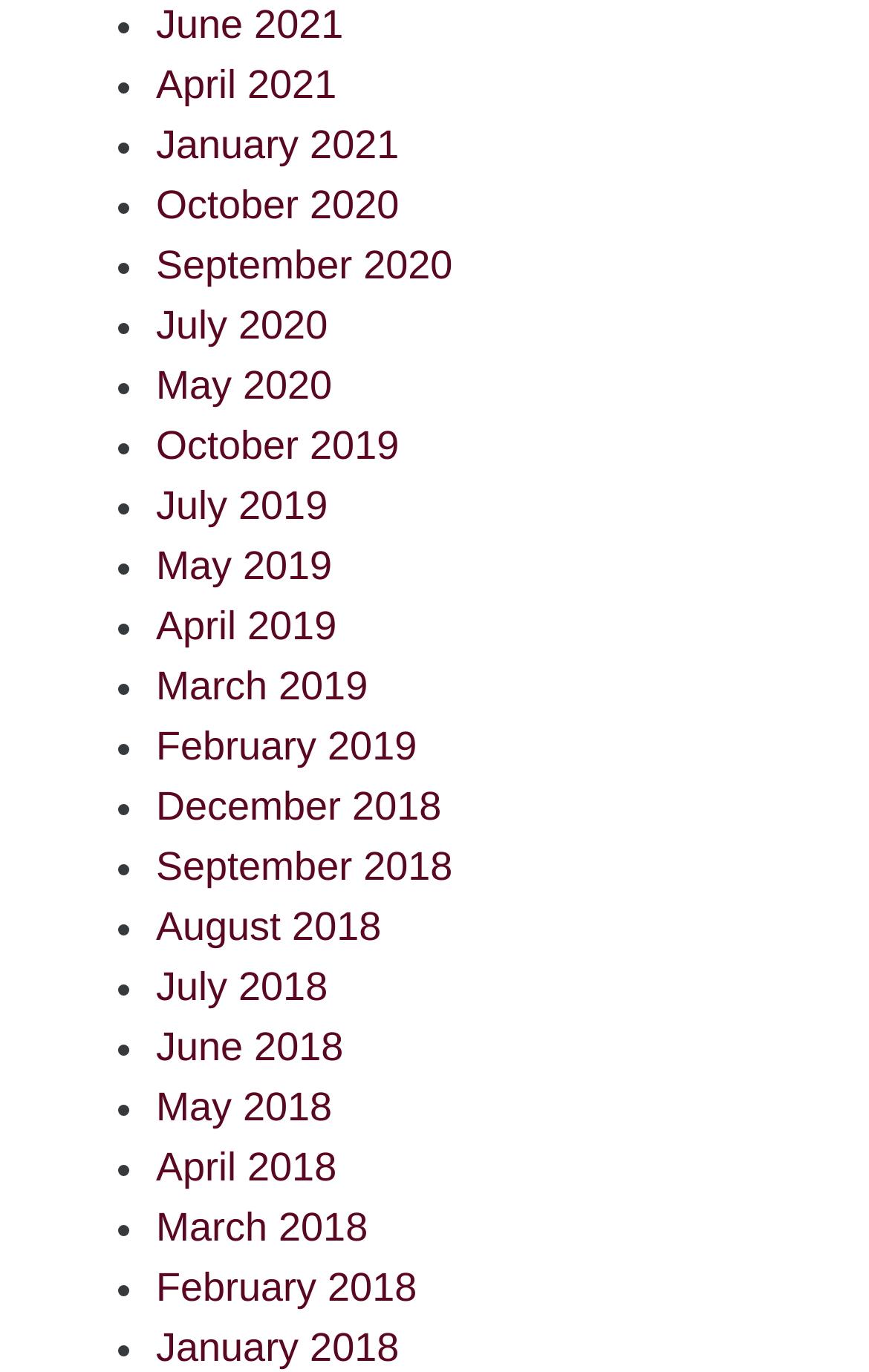Identify the bounding box coordinates of the specific part of the webpage to click to complete this instruction: "View September 2020".

[0.179, 0.177, 0.521, 0.209]